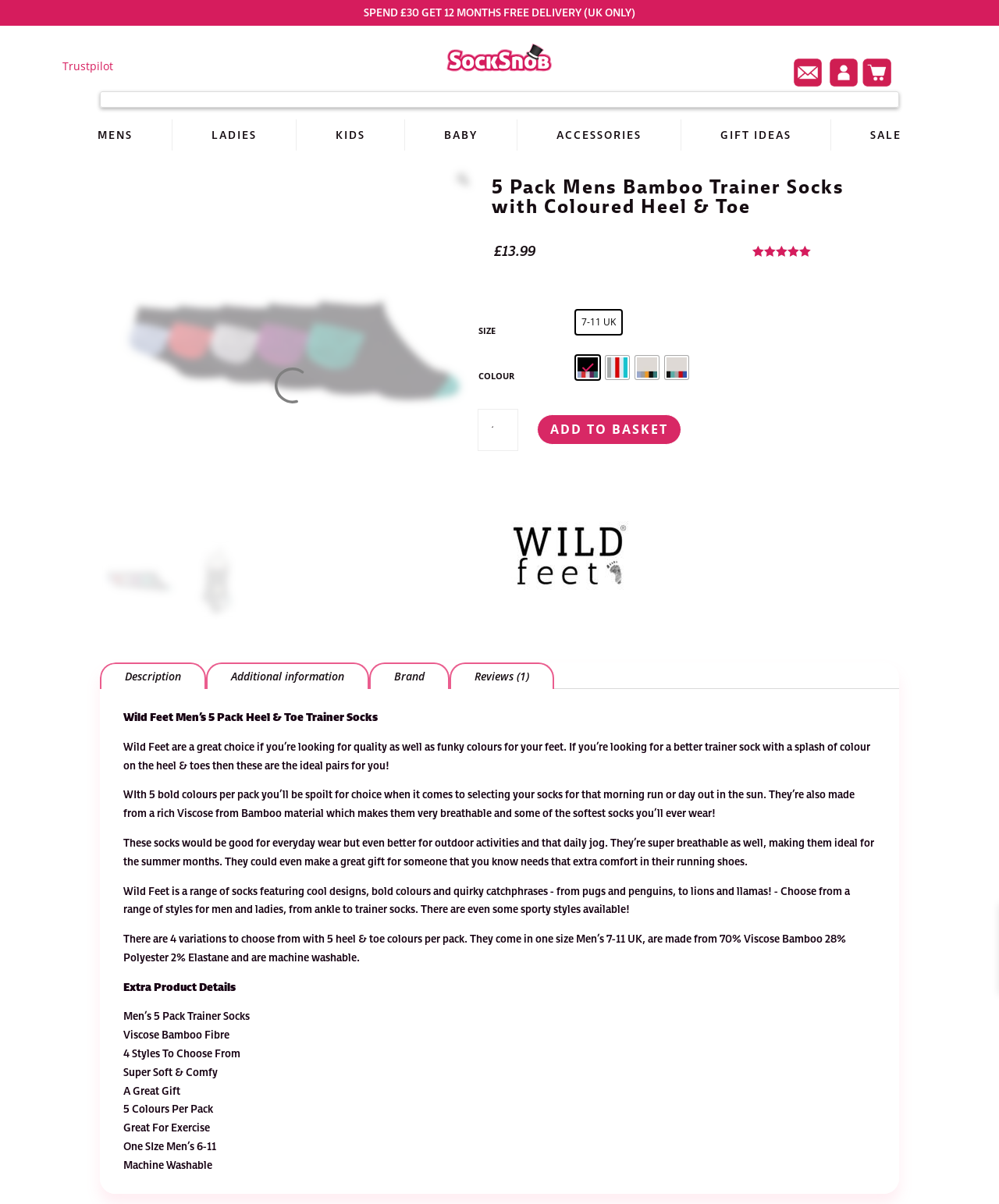What is the material of the socks?
Please answer the question as detailed as possible based on the image.

I found the material by reading the product description, which mentions that the socks are made from '70% Viscose Bamboo 28% Polyester 2% Elastane'. The main material is Viscose Bamboo Fibre.